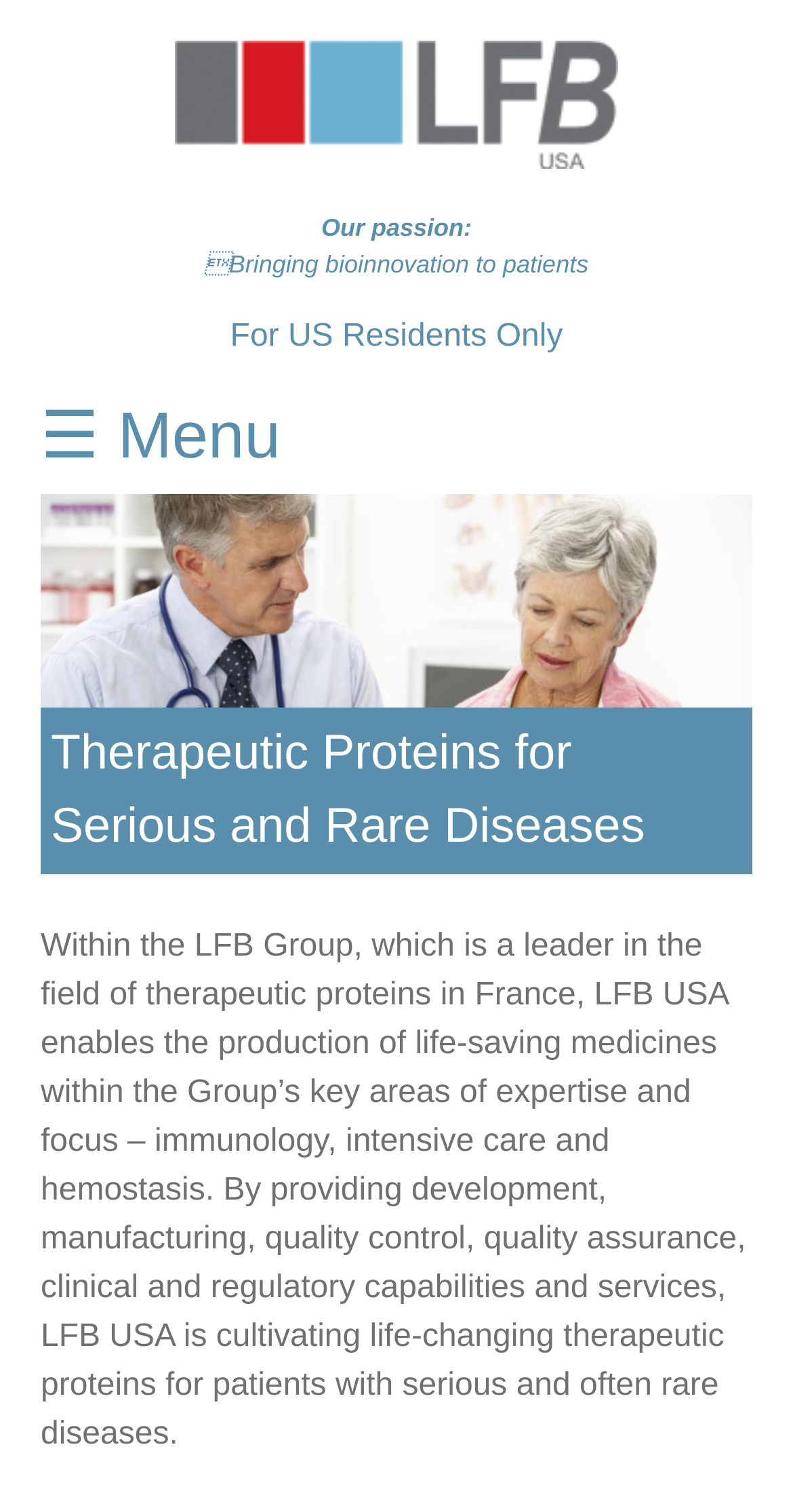Find and provide the bounding box coordinates for the UI element described here: "Jump to navigation". The coordinates should be given as four float numbers between 0 and 1: [left, top, right, bottom].

[0.0, 0.0, 1.0, 0.008]